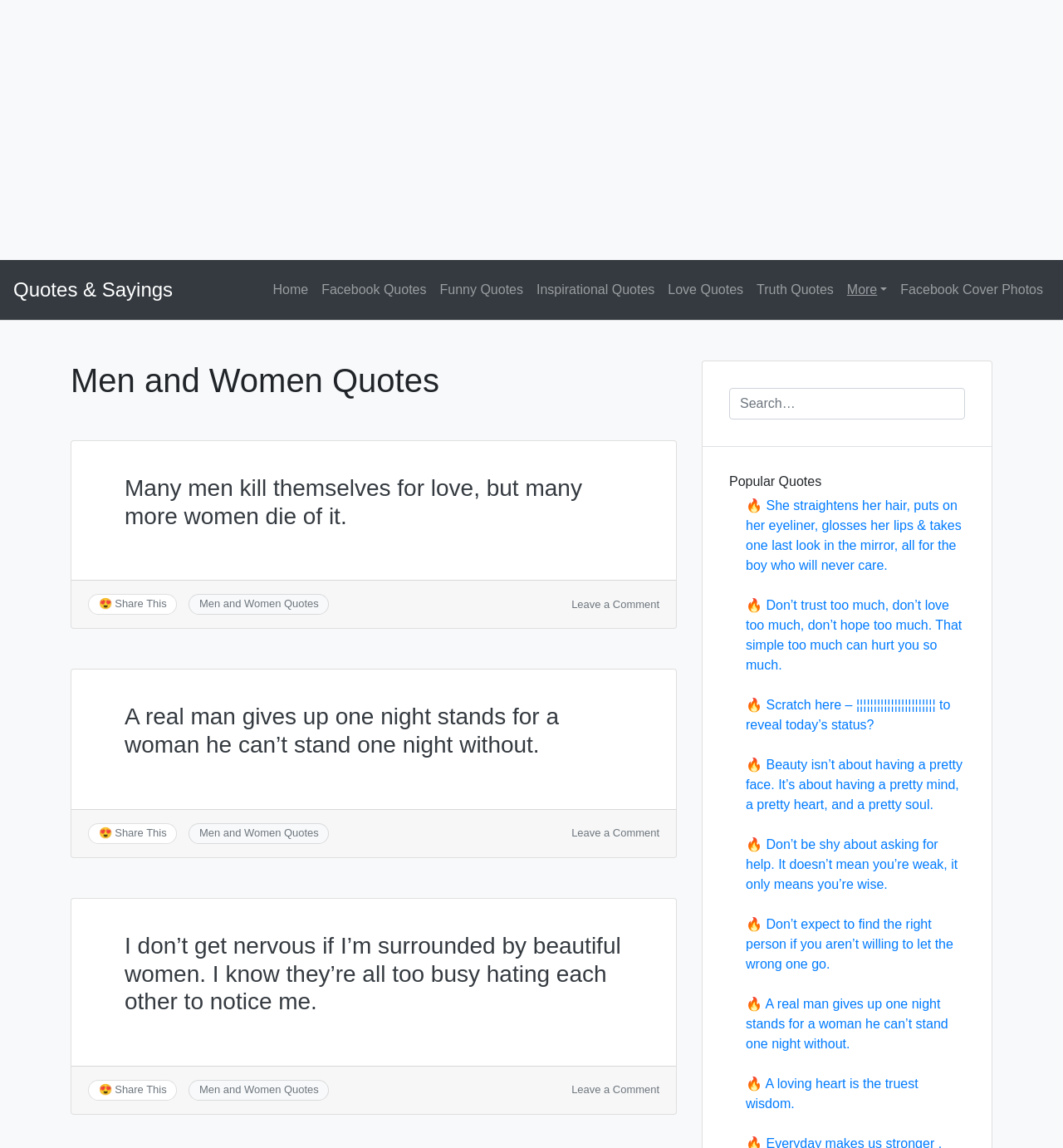How many quotes are displayed on the webpage?
Based on the image content, provide your answer in one word or a short phrase.

9